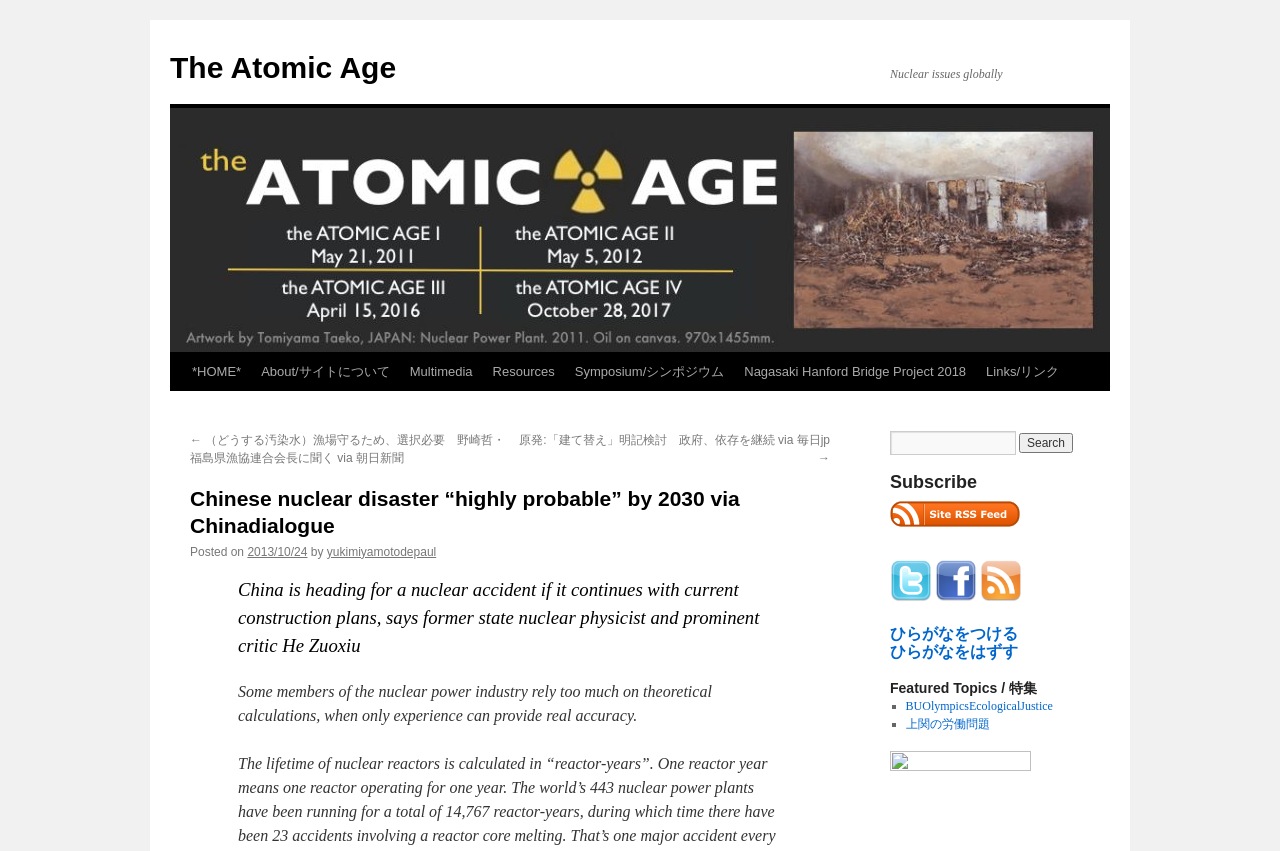Give an extensive and precise description of the webpage.

This webpage appears to be a blog or news website focused on nuclear issues, with a specific article titled "Chinese nuclear disaster “highly probable” by 2030 via Chinadialogue" as the main content. 

At the top, there is a navigation menu with links to "HOME", "About/サイトについて", "Multimedia", "Resources", "Symposium/シンポジウム", "Nagasaki Hanford Bridge Project 2018", and "Links/リンク". 

Below the navigation menu, there is a large image with the title "The Atomic Age" on top of it. To the right of the image, there is a section with the title "Nuclear issues globally". 

The main article is divided into sections, with headings and paragraphs of text. The article discusses the possibility of a Chinese nuclear disaster by 2030, citing a former state nuclear physicist and prominent critic. There are also quotes from the critic, discussing the limitations of theoretical calculations in the nuclear power industry.

On the right side of the page, there is a search bar with a button labeled "Search". Below the search bar, there is a section titled "Subscribe" with links to "latest posts" and several social media icons. 

Further down the page, there is a section titled "Featured Topics / 特集" with a list of links to various topics, including "BUOlympicsEcologicalJustice" and "上関の労働問題".